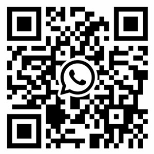Break down the image into a detailed narrative.

The image features a QR code that prominently includes the logo of WhatsApp at its center. This QR code is designed for easy scanning, allowing users to quickly connect or communicate via the WhatsApp messaging platform. It is placed within a visually appealing black and white pattern typical of QR codes, facilitating direct access to messages or information associated with WhatsApp. This functionality is particularly useful for quick and efficient communication, making it easy for users to engage without manually entering contact details.